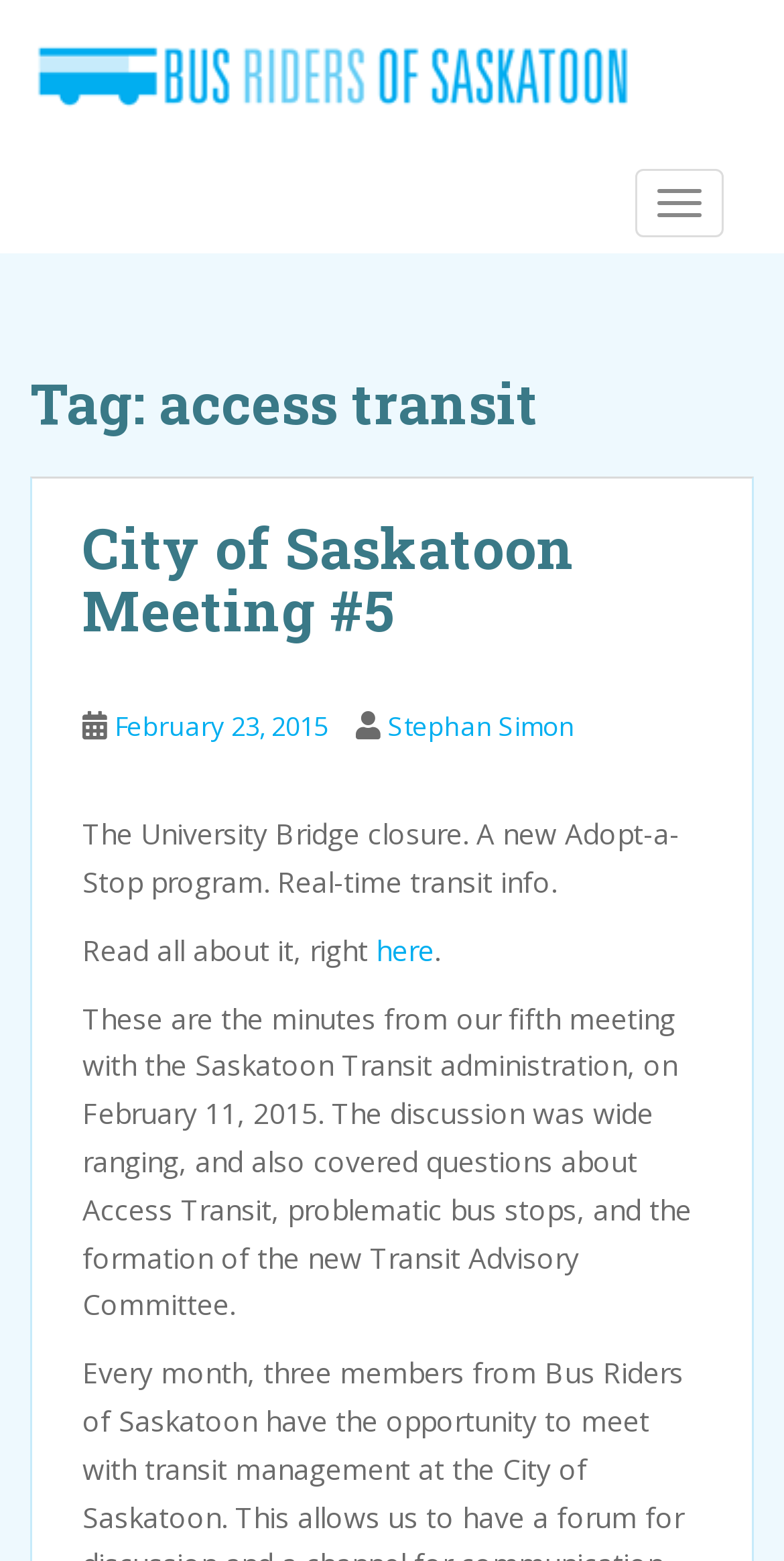Respond to the question below with a single word or phrase:
What is the topic of the meeting?

University Bridge closure